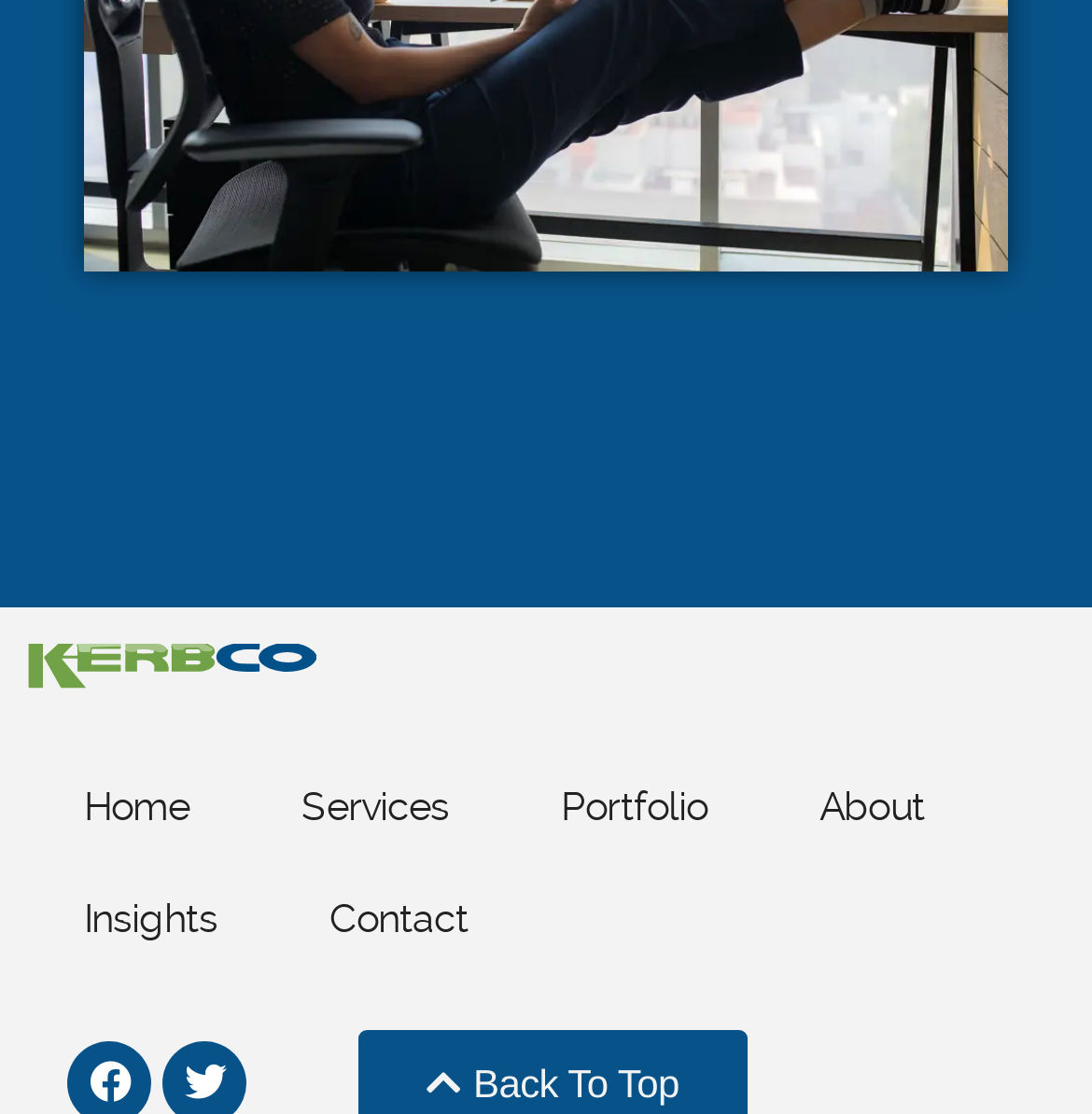How many rows are there in the main navigation menu?
Please give a detailed answer to the question using the information shown in the image.

I analyzed the main navigation menu and found that it has two rows of links. The first row contains 'Home', 'Services', 'Portfolio', and 'About', while the second row contains 'Insights' and 'Contact'.